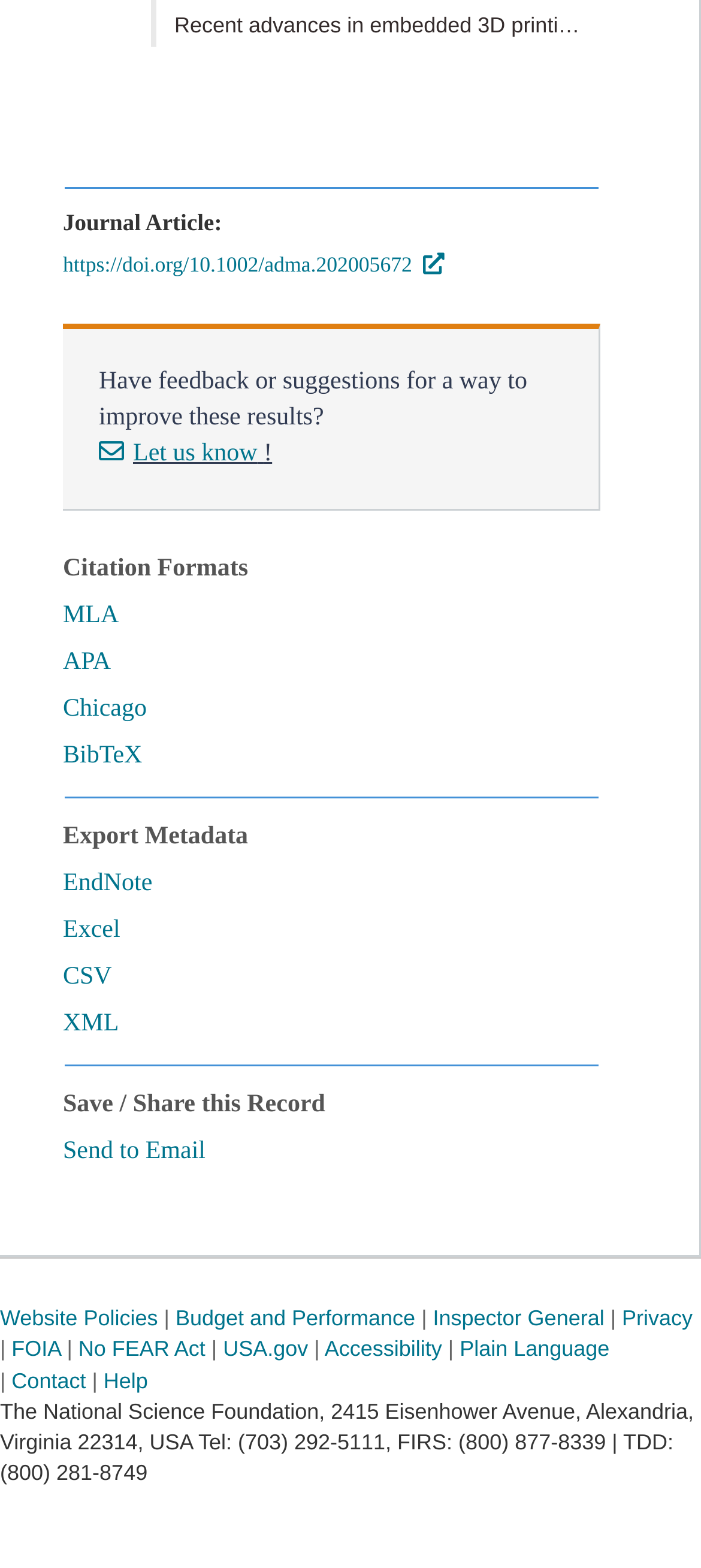Find the bounding box coordinates for the area you need to click to carry out the instruction: "Provide feedback or suggestions". The coordinates should be four float numbers between 0 and 1, indicated as [left, top, right, bottom].

[0.141, 0.281, 0.367, 0.299]